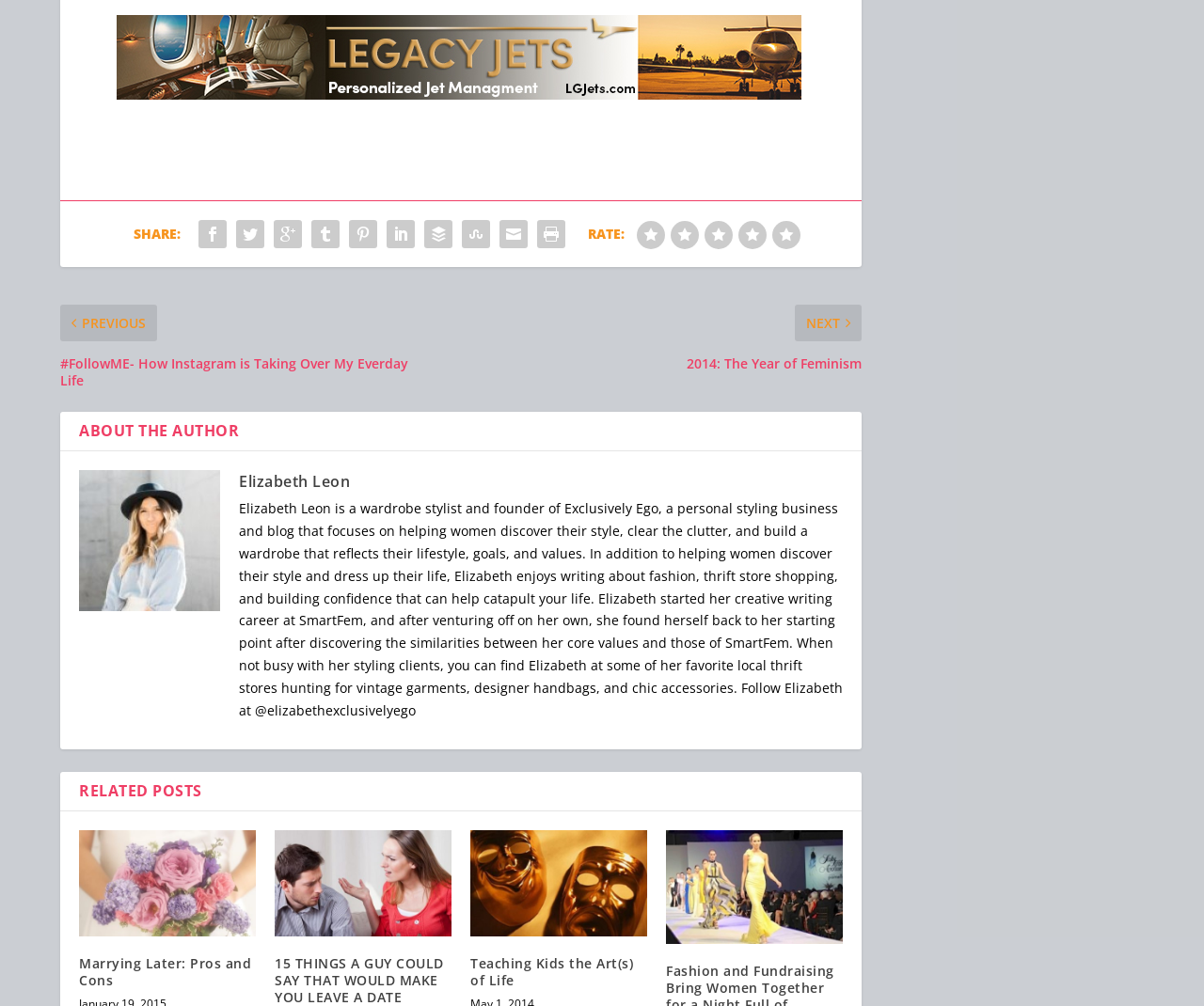Could you specify the bounding box coordinates for the clickable section to complete the following instruction: "View related post Marrying Later: Pros and Cons"?

[0.066, 0.852, 0.212, 0.958]